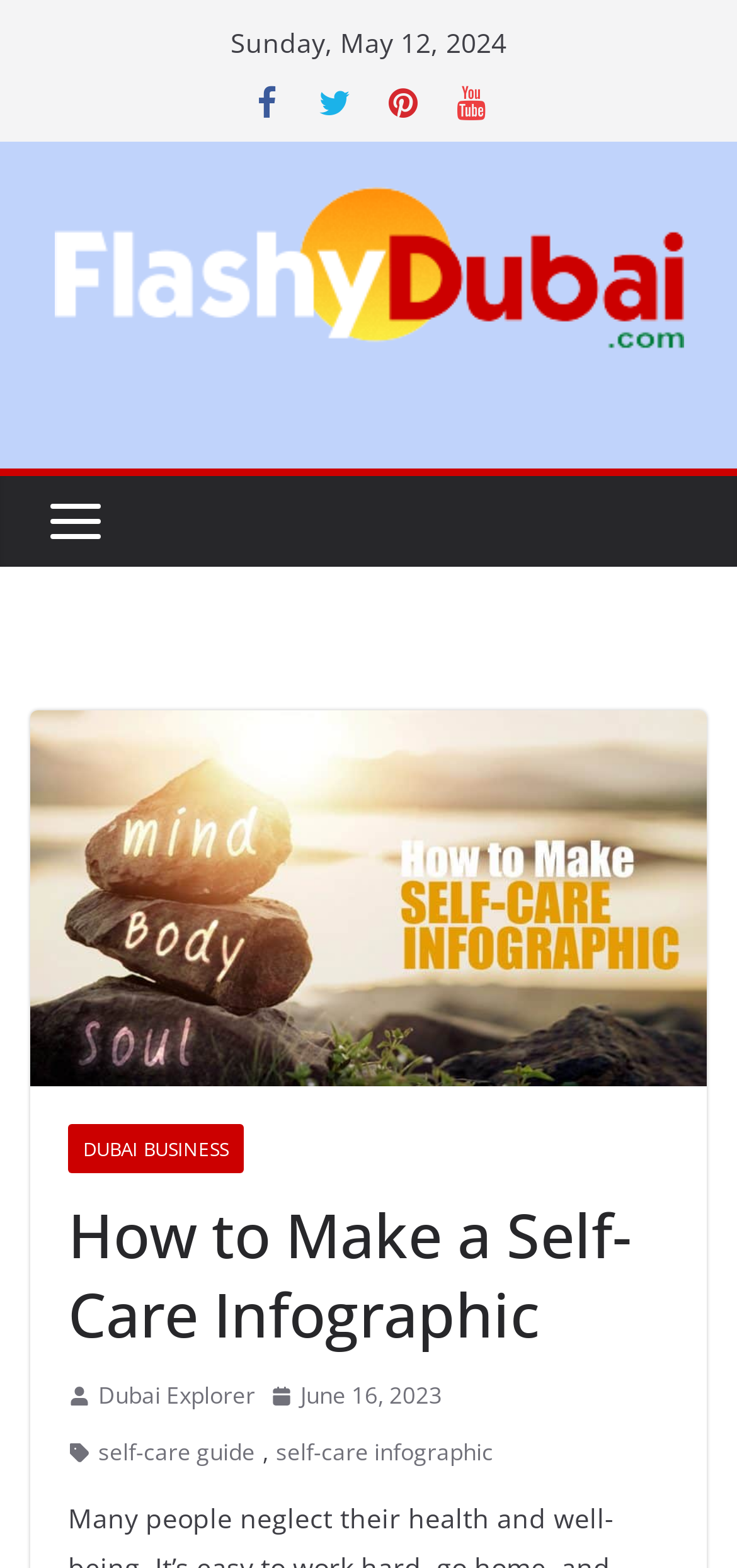What is the category of the article?
Based on the image, give a concise answer in the form of a single word or short phrase.

DUBAI BUSINESS